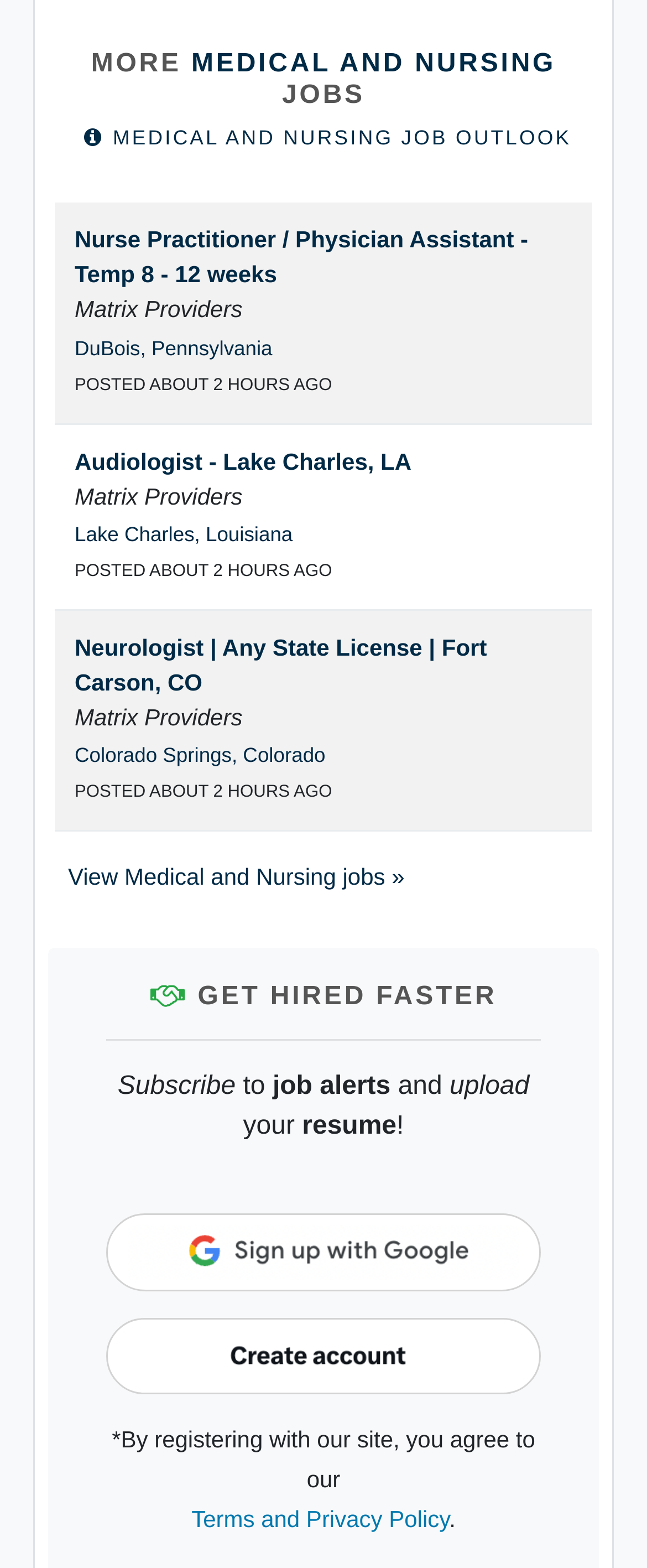Determine the coordinates of the bounding box for the clickable area needed to execute this instruction: "Learn about job outlook for Medical and Nursing".

[0.094, 0.071, 0.906, 0.104]